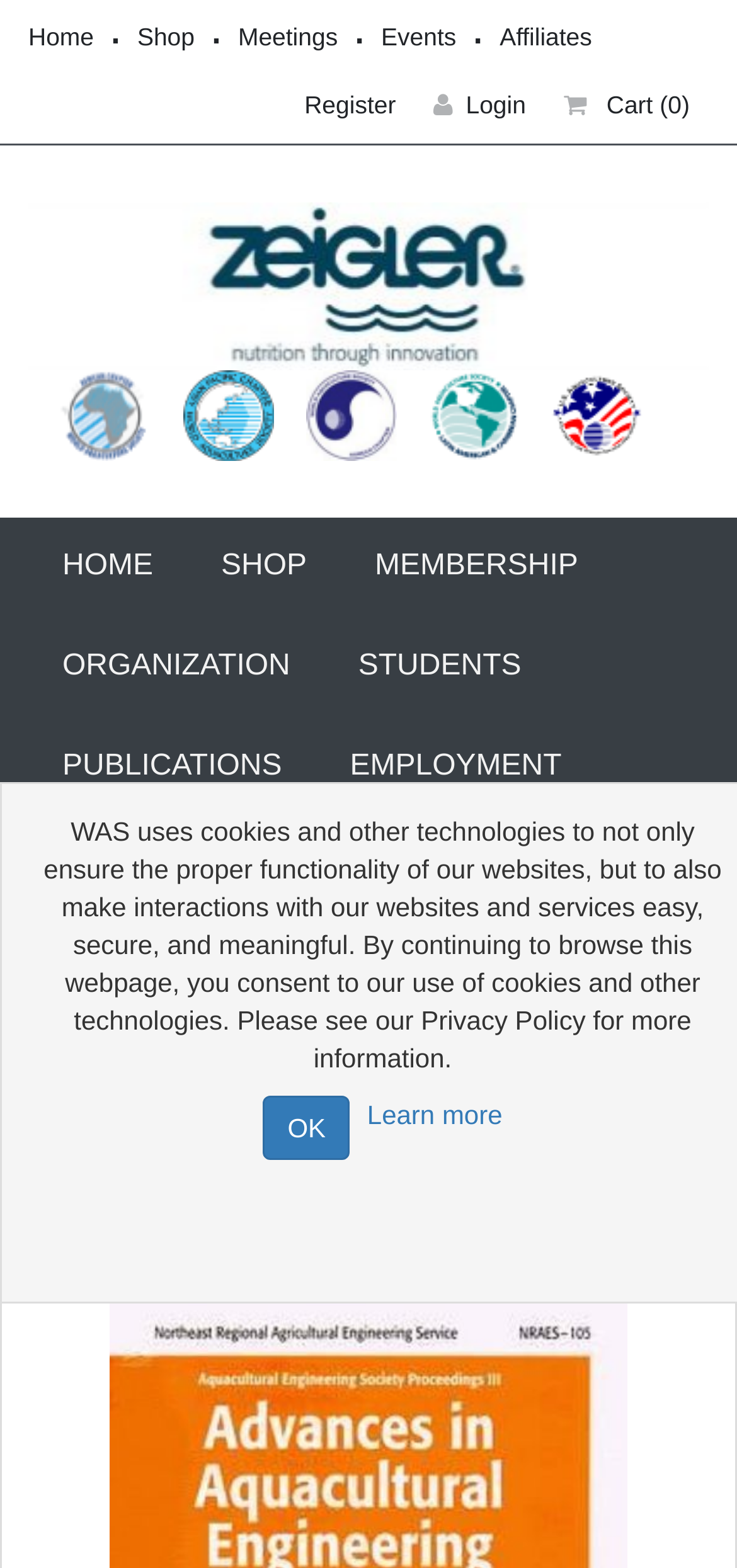Please provide the bounding box coordinates for the element that needs to be clicked to perform the following instruction: "Learn more about the African Chapter". The coordinates should be given as four float numbers between 0 and 1, i.e., [left, top, right, bottom].

[0.083, 0.254, 0.206, 0.273]